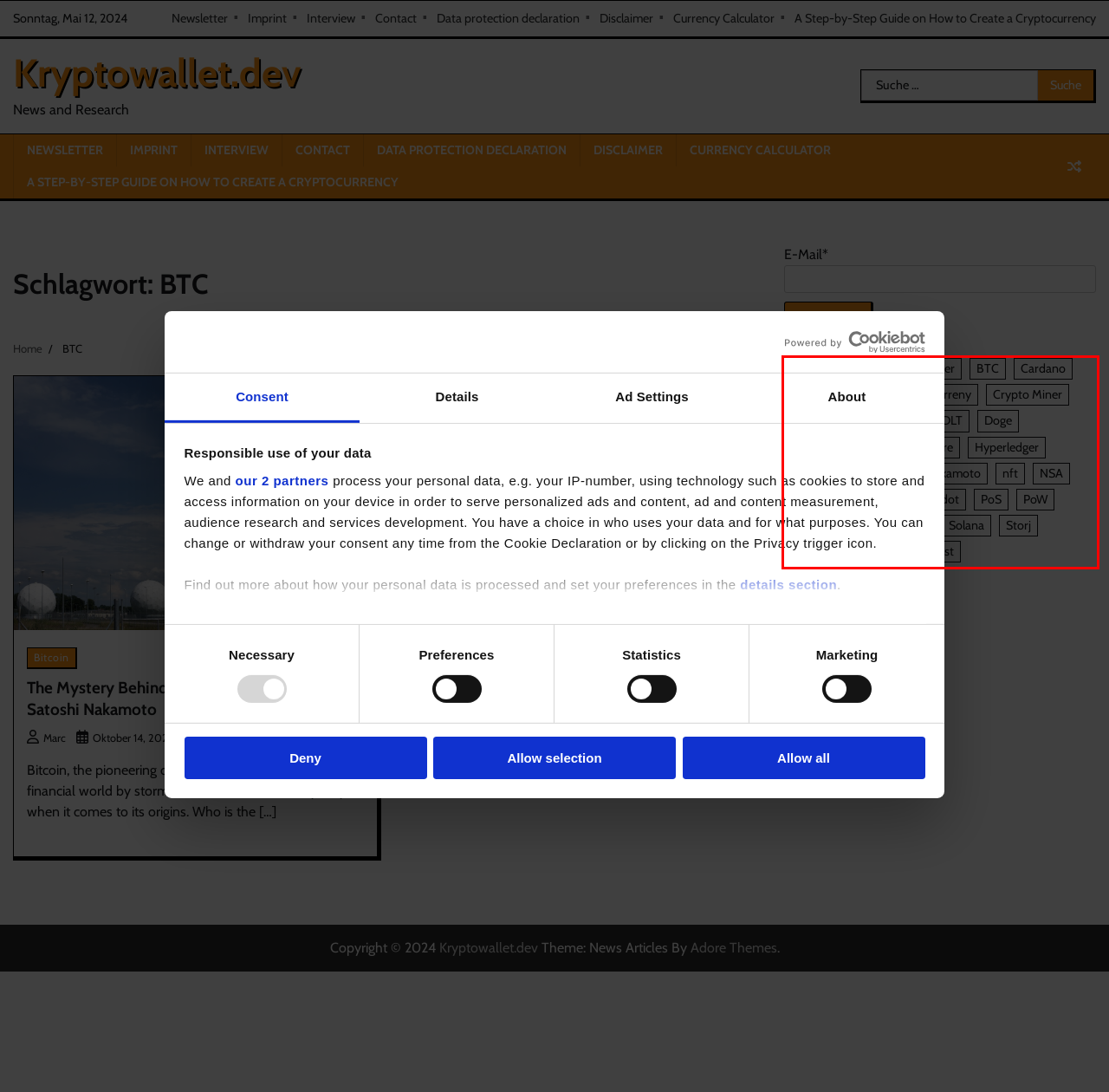Within the screenshot of the webpage, there is a red rectangle. Please recognize and generate the text content inside this red bounding box.

Binance Bitcoin browser BTC Cardano classic Court crypto curreny Crypto Miner crypto mining DApps DLT Doge El Salvador Ether Future Hyperledger Insolvency market Nakamoto nft NSA PI Network PoA Polkadot PoS PoW prices Ripple Safex Solana Storj trading Wallet Watch list